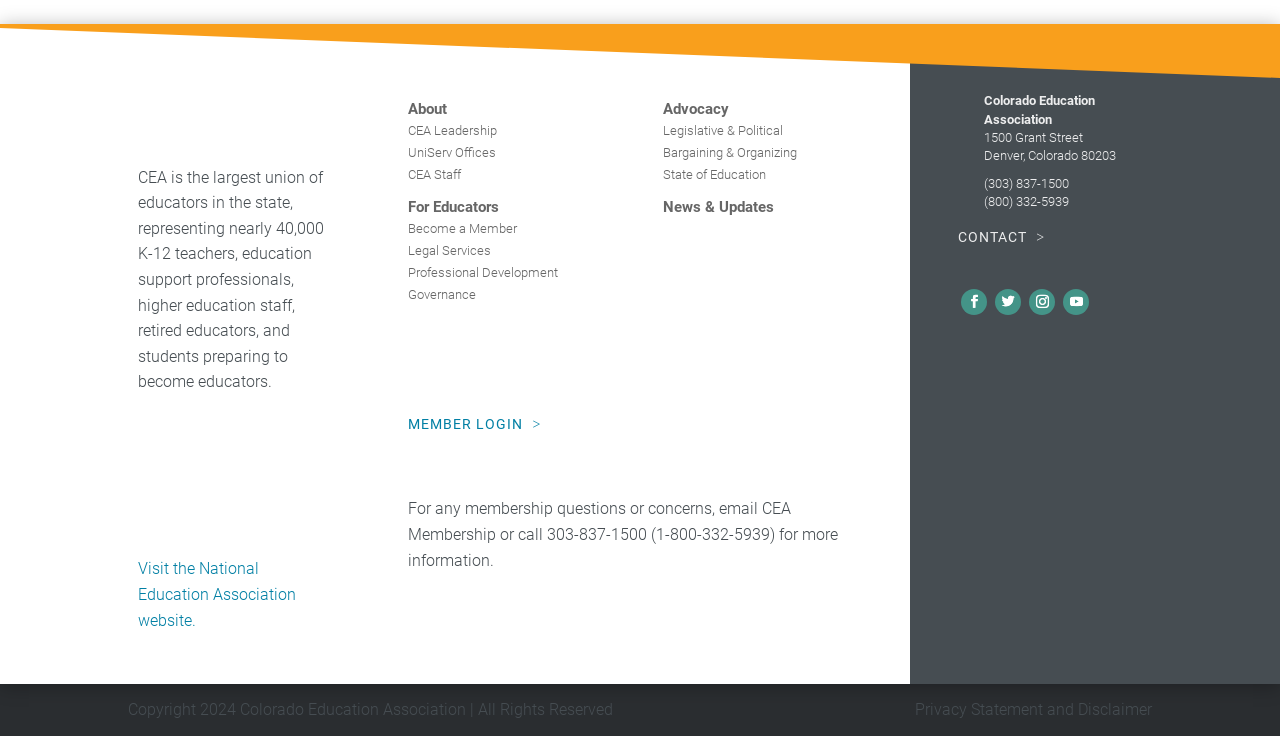Determine the bounding box coordinates for the clickable element required to fulfill the instruction: "Click on About". Provide the coordinates as four float numbers between 0 and 1, i.e., [left, top, right, bottom].

[0.319, 0.139, 0.35, 0.169]